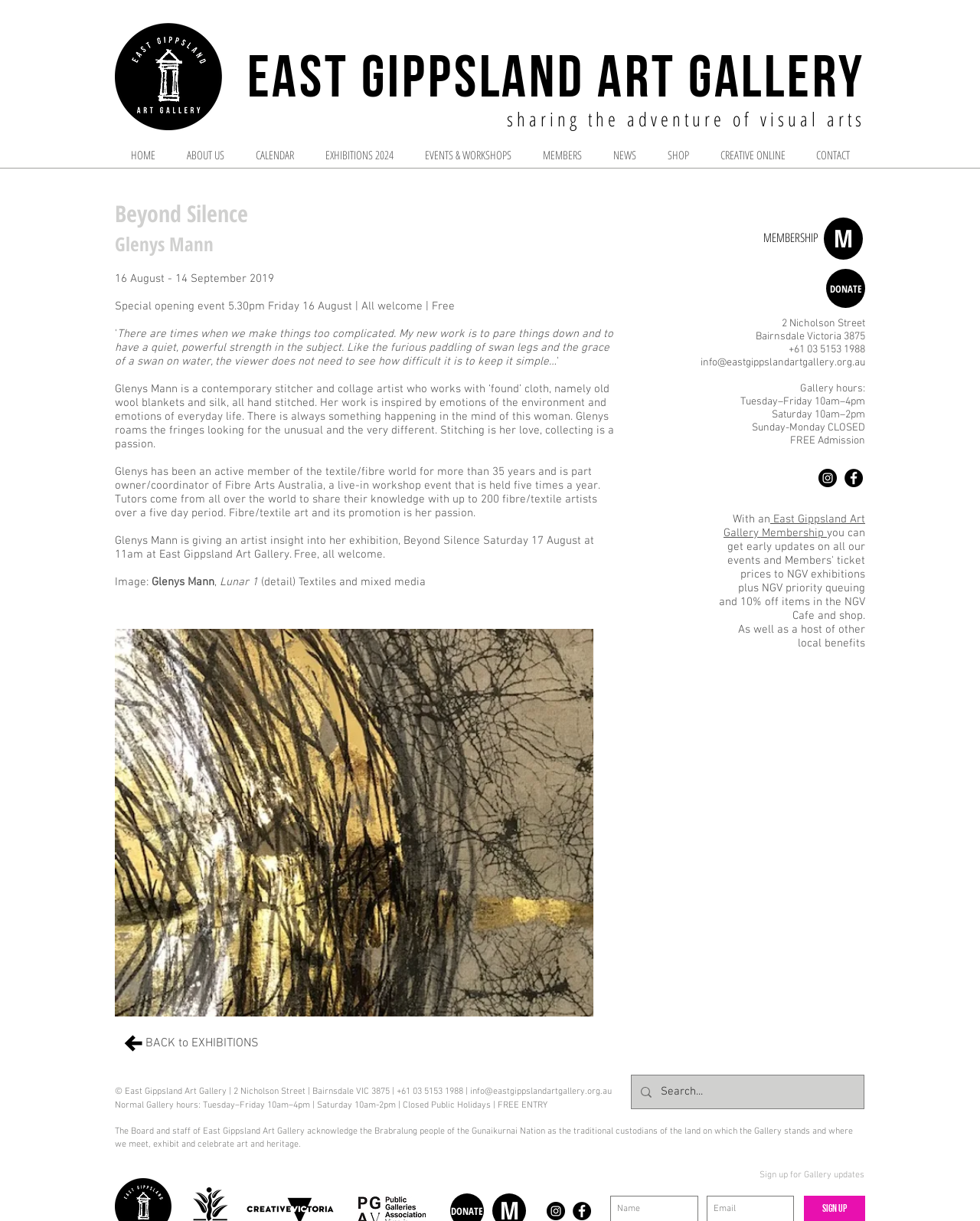Please respond to the question with a concise word or phrase:
What is the theme of the exhibition?

Emotions of the environment and everyday life